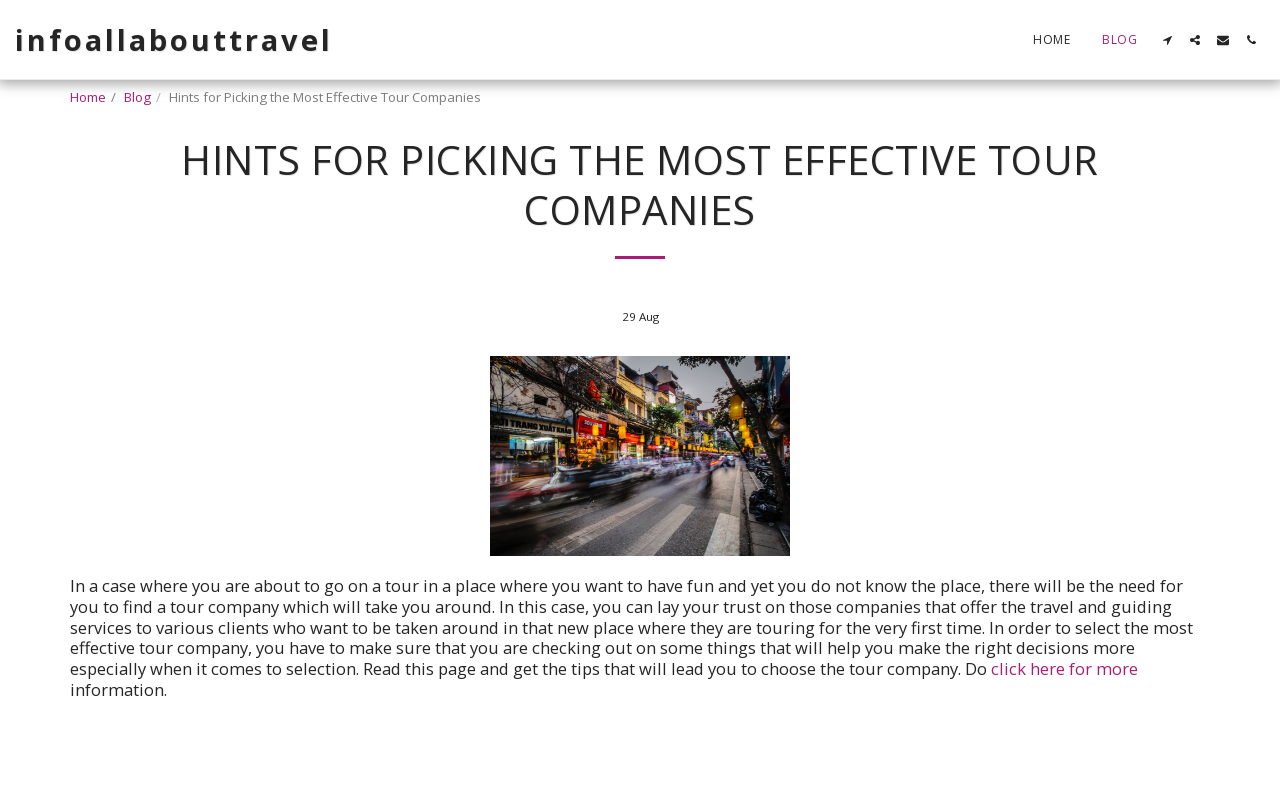Please specify the coordinates of the bounding box for the element that should be clicked to carry out this instruction: "Click on the '0-9' link". The coordinates must be four float numbers between 0 and 1, formatted as [left, top, right, bottom].

None